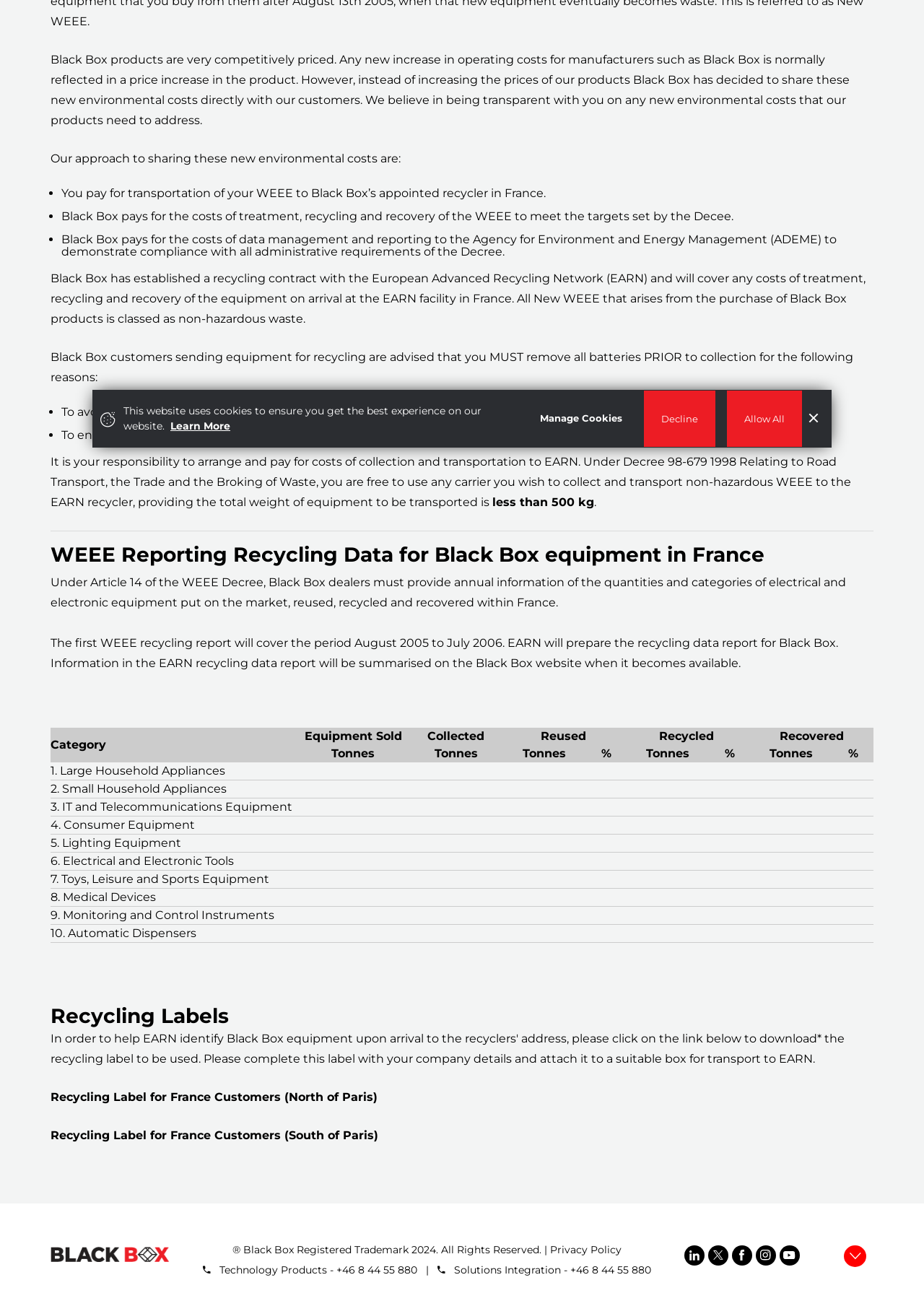Please find the bounding box coordinates (top-left x, top-left y, bottom-right x, bottom-right y) in the screenshot for the UI element described as follows: alt="logo"

[0.055, 0.964, 0.184, 0.975]